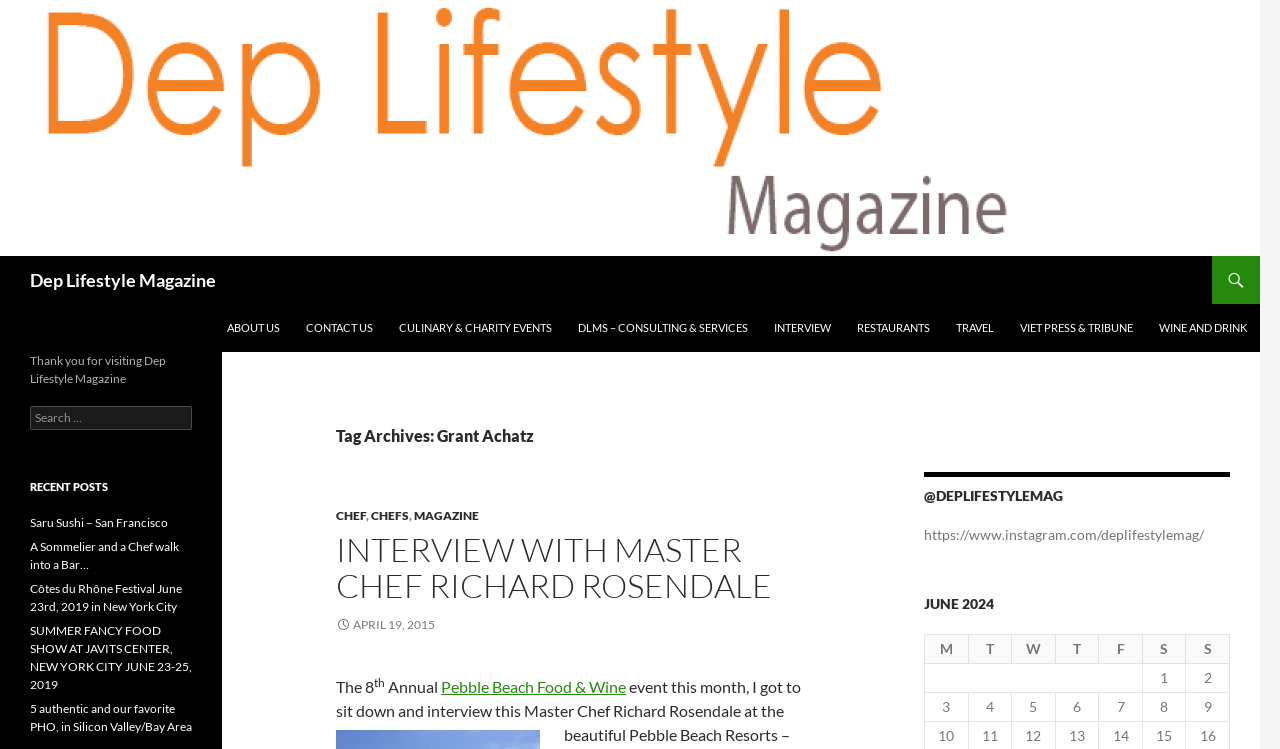Please find and generate the text of the main heading on the webpage.

Dep Lifestyle Magazine